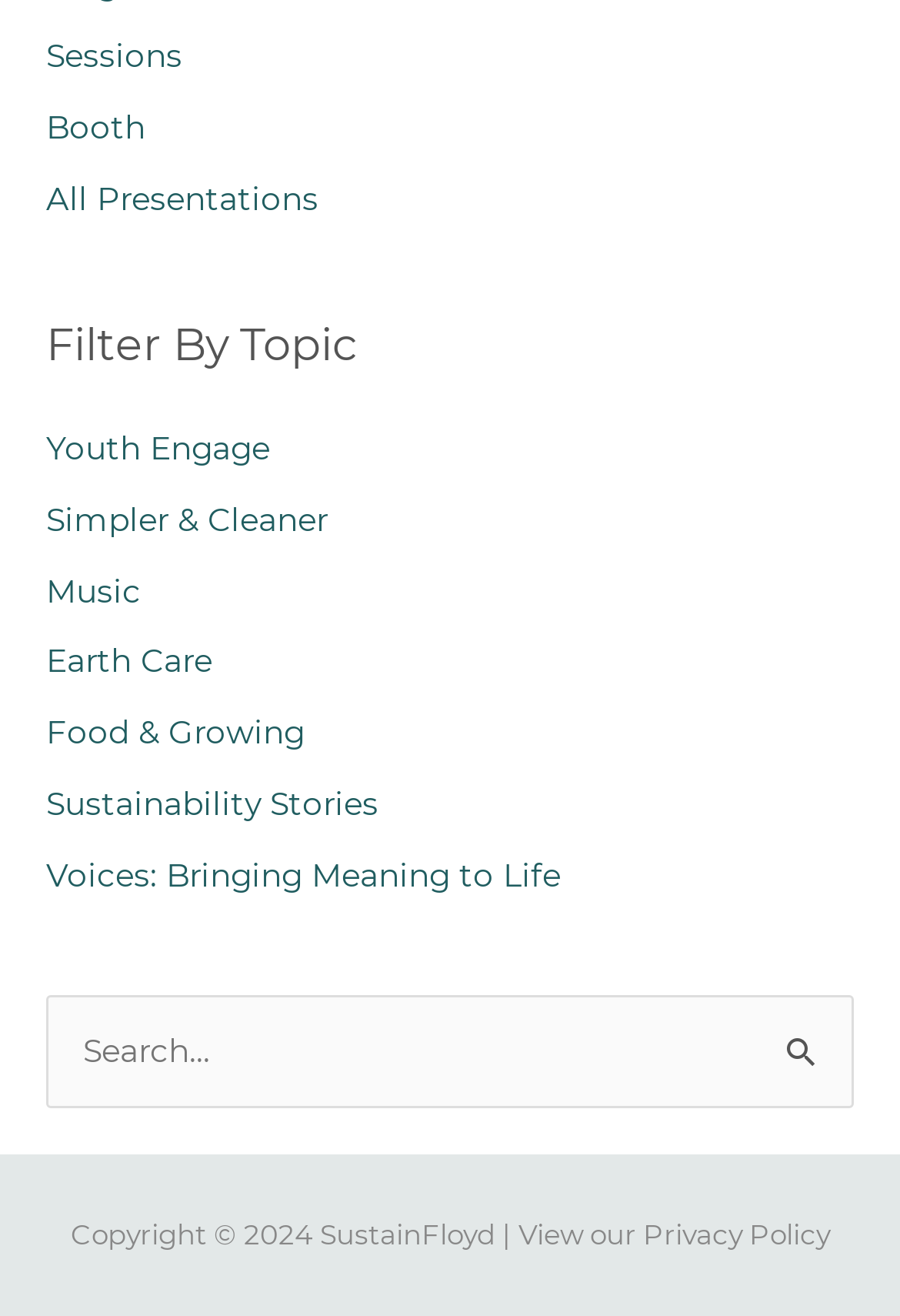Pinpoint the bounding box coordinates of the element to be clicked to execute the instruction: "View all presentations".

[0.051, 0.136, 0.354, 0.164]